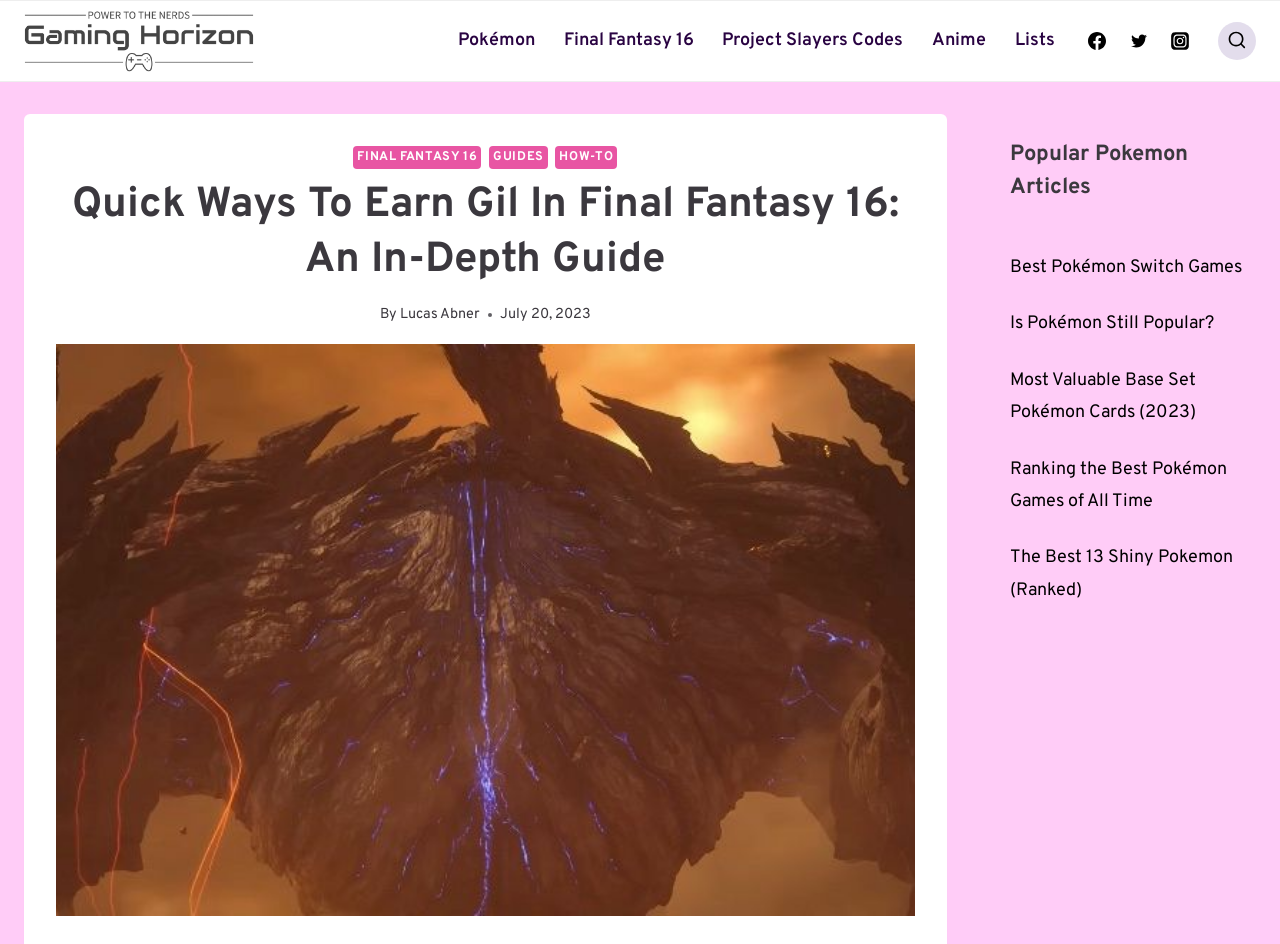Using the provided element description: "Twitter", determine the bounding box coordinates of the corresponding UI element in the screenshot.

[0.876, 0.024, 0.904, 0.062]